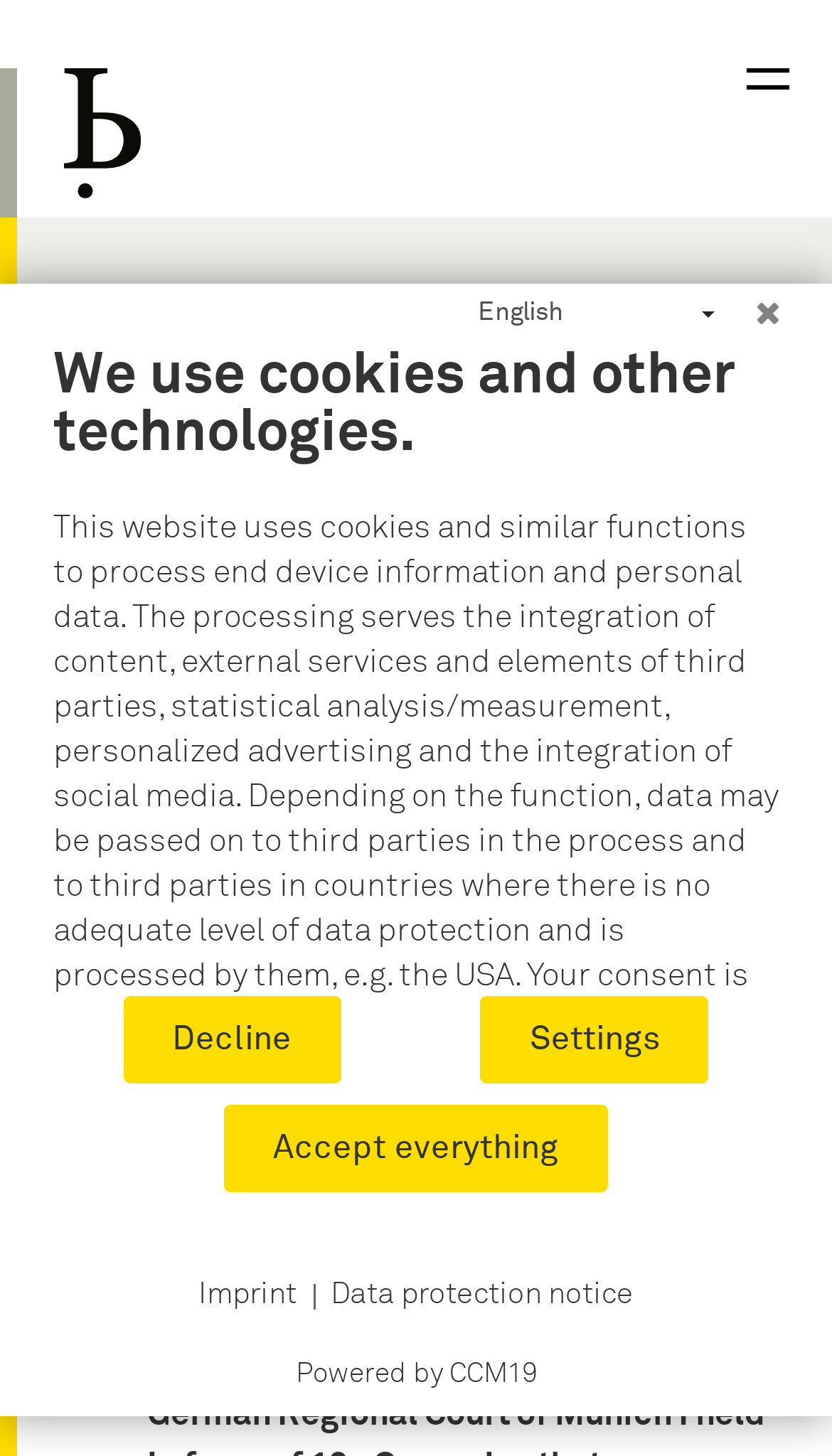Bounding box coordinates must be specified in the format (top-left x, top-left y, bottom-right x, bottom-right y). All values should be floating point numbers between 0 and 1. What are the bounding box coordinates of the UI element described as: Accept everything

[0.269, 0.759, 0.731, 0.819]